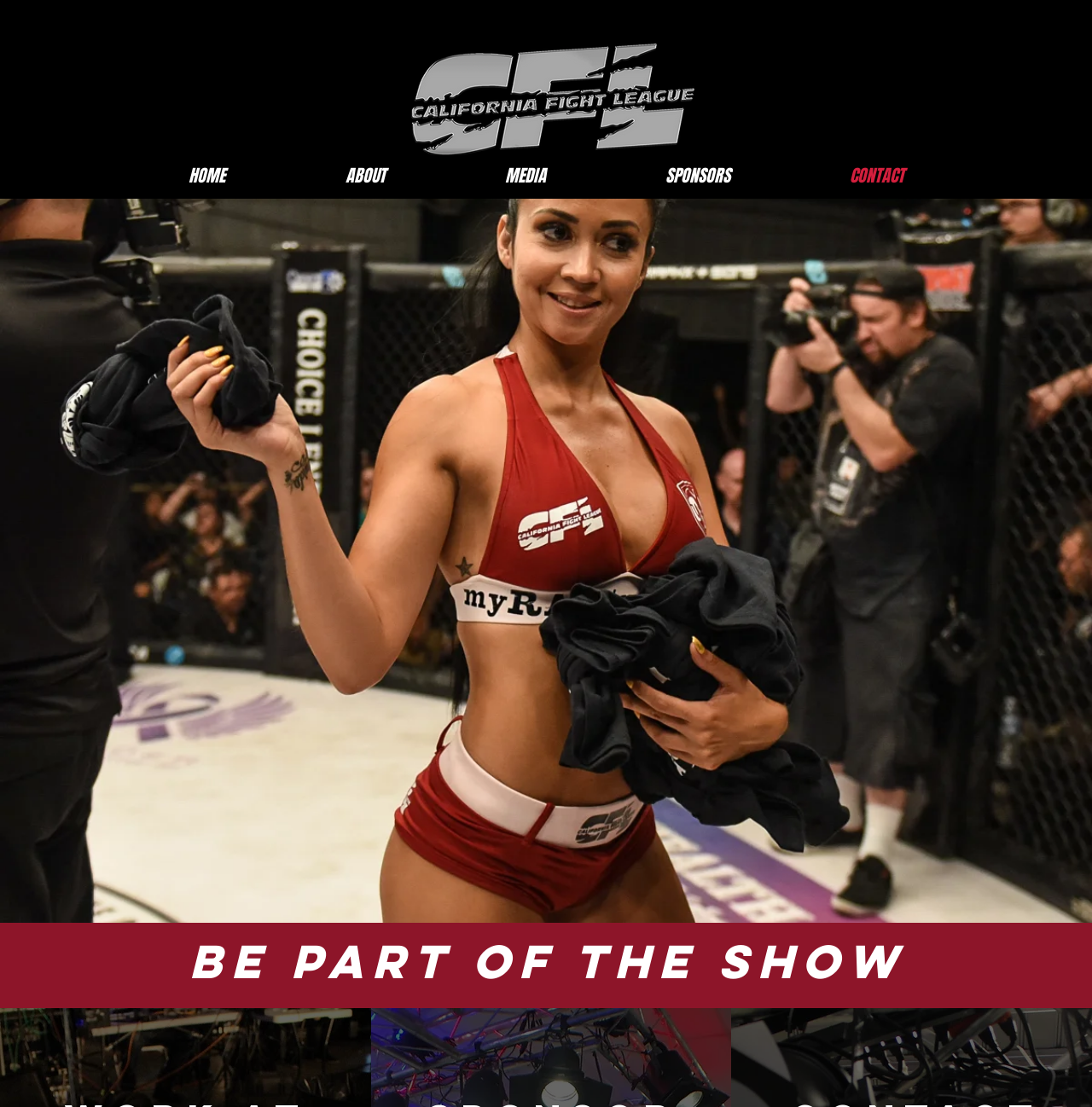How many navigation links are there?
Make sure to answer the question with a detailed and comprehensive explanation.

I counted the number of link elements under the navigation element, which are 'HOME', 'ABOUT', 'MEDIA', 'SPONSORS', and 'CONTACT', totaling 5 links.